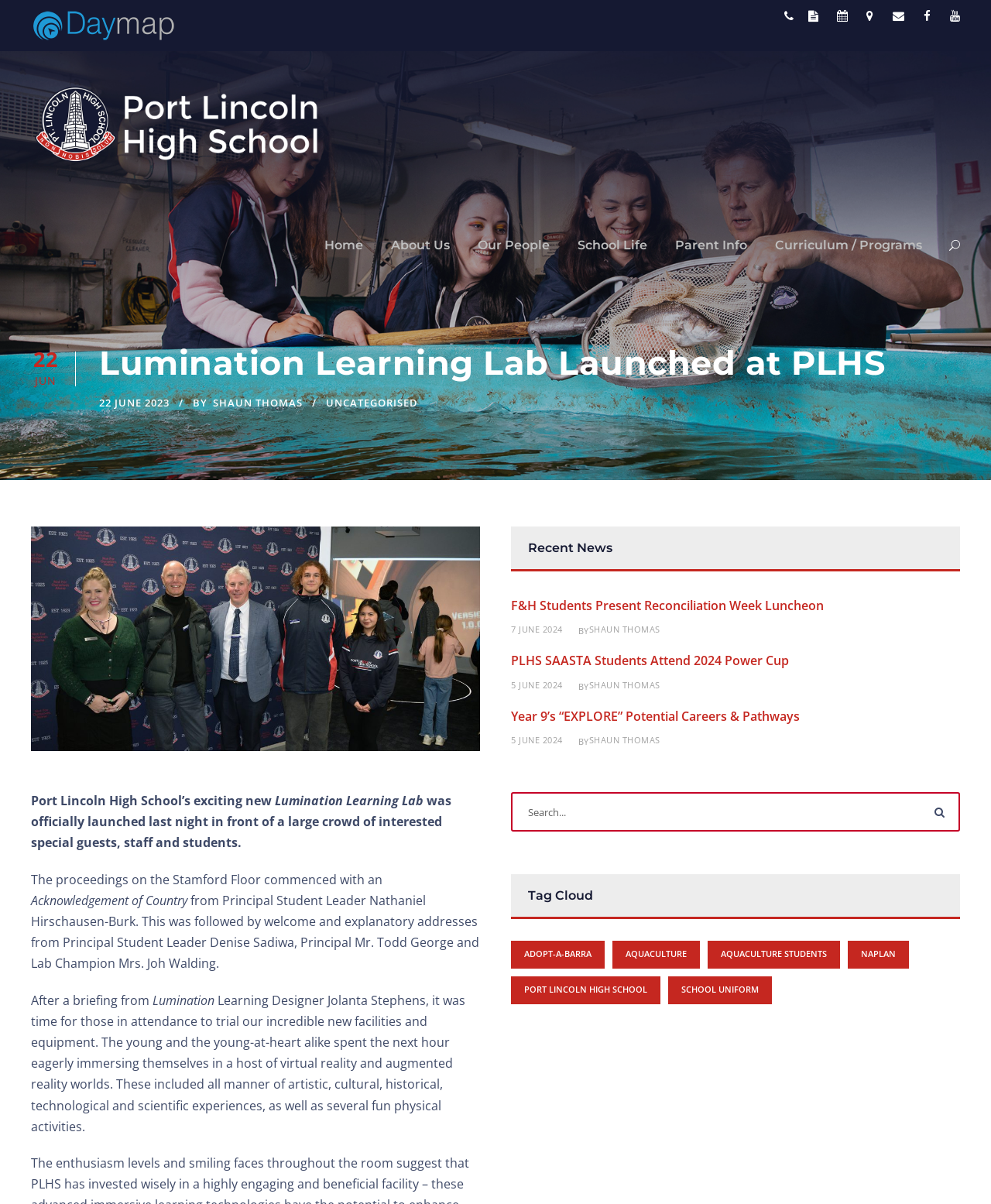Provide the bounding box coordinates in the format (top-left x, top-left y, bottom-right x, bottom-right y). All values are floating point numbers between 0 and 1. Determine the bounding box coordinate of the UI element described as: 5 June 2024

[0.516, 0.564, 0.568, 0.573]